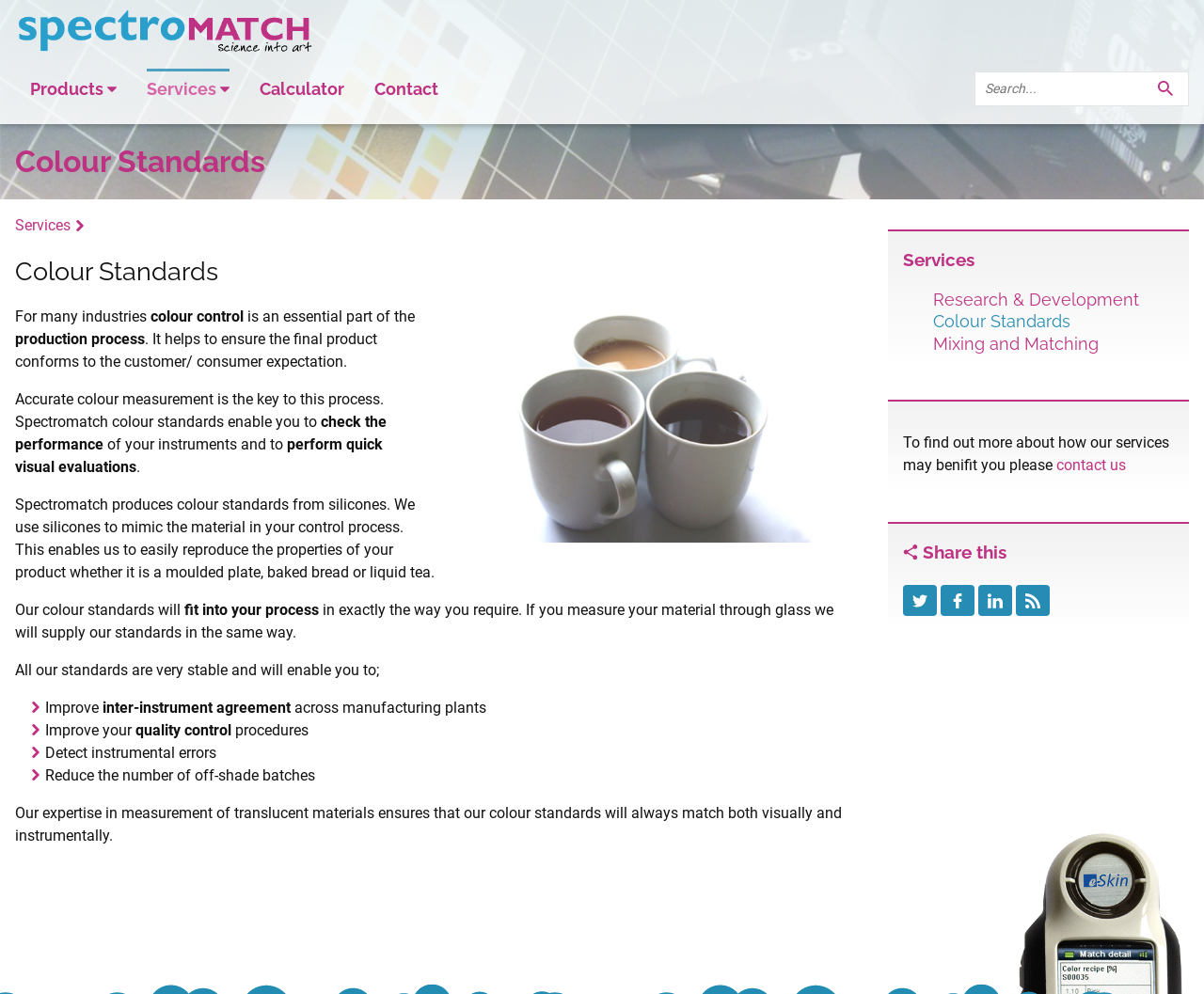Respond with a single word or phrase to the following question:
What is the purpose of colour standards?

Ensure final product conforms to customer expectation